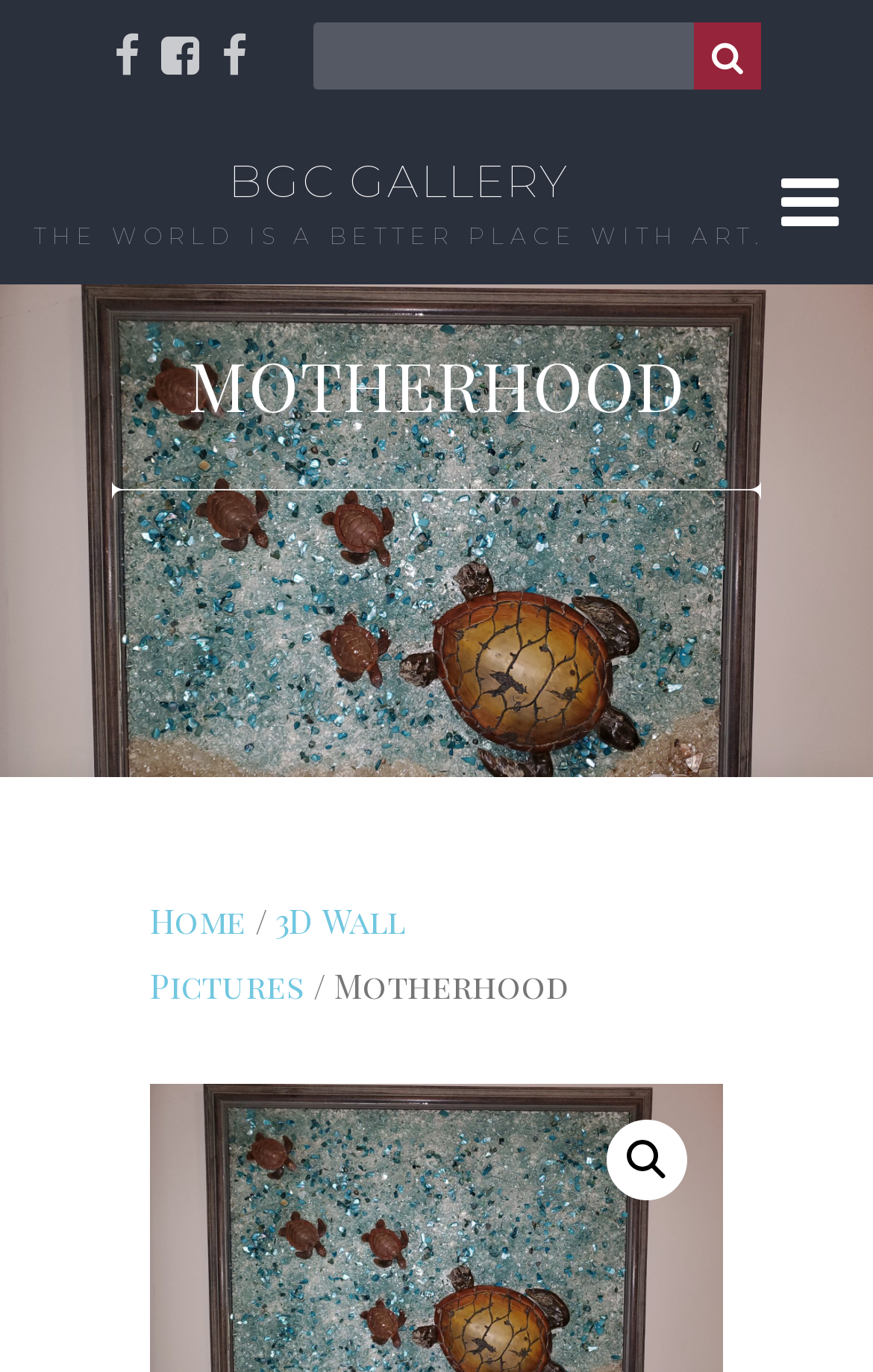What is the theme of the current webpage?
Please look at the screenshot and answer using one word or phrase.

Motherhood